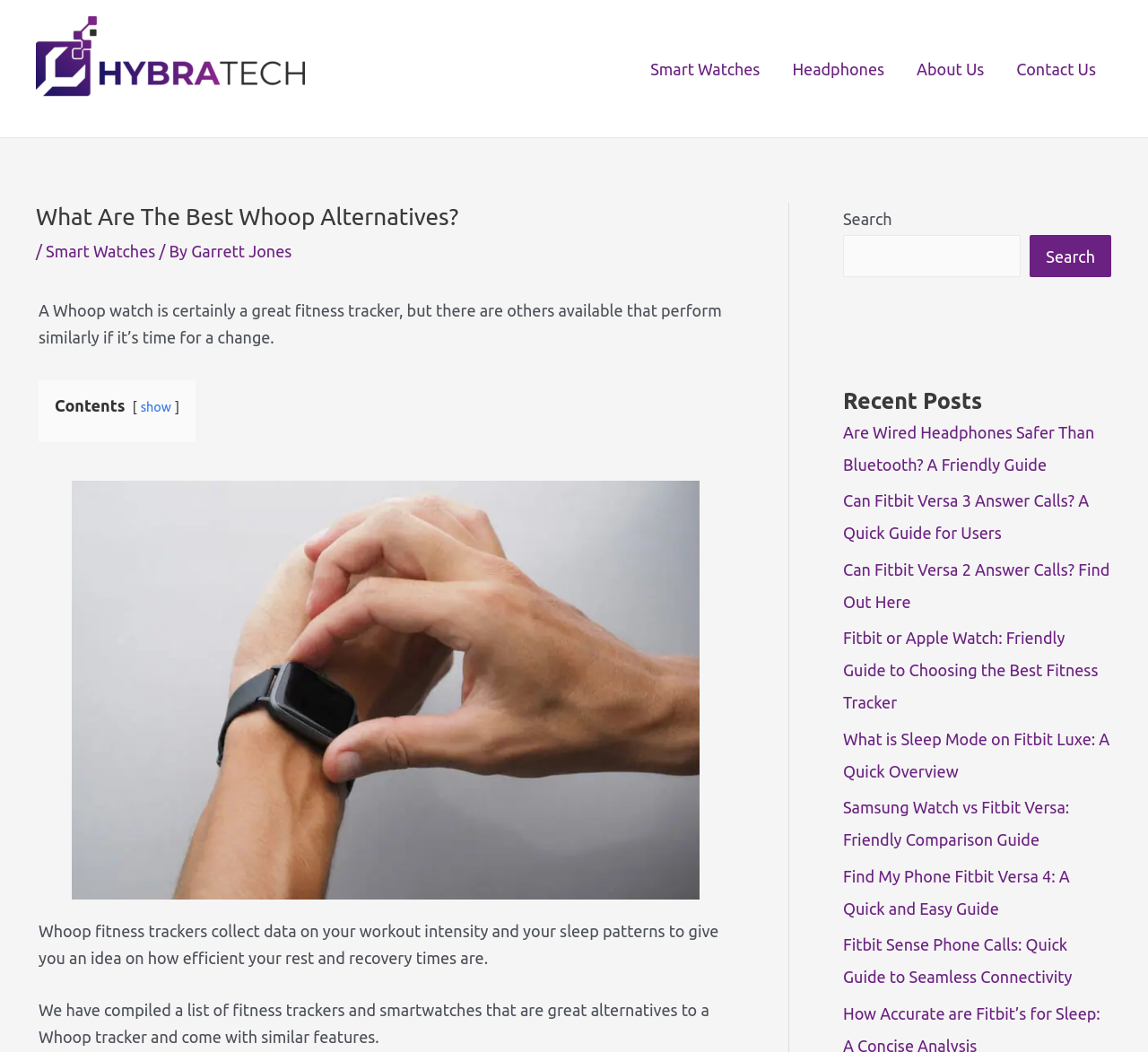Please identify the bounding box coordinates of the region to click in order to complete the given instruction: "Navigate to 'Smart Watches'". The coordinates should be four float numbers between 0 and 1, i.e., [left, top, right, bottom].

[0.553, 0.035, 0.676, 0.095]